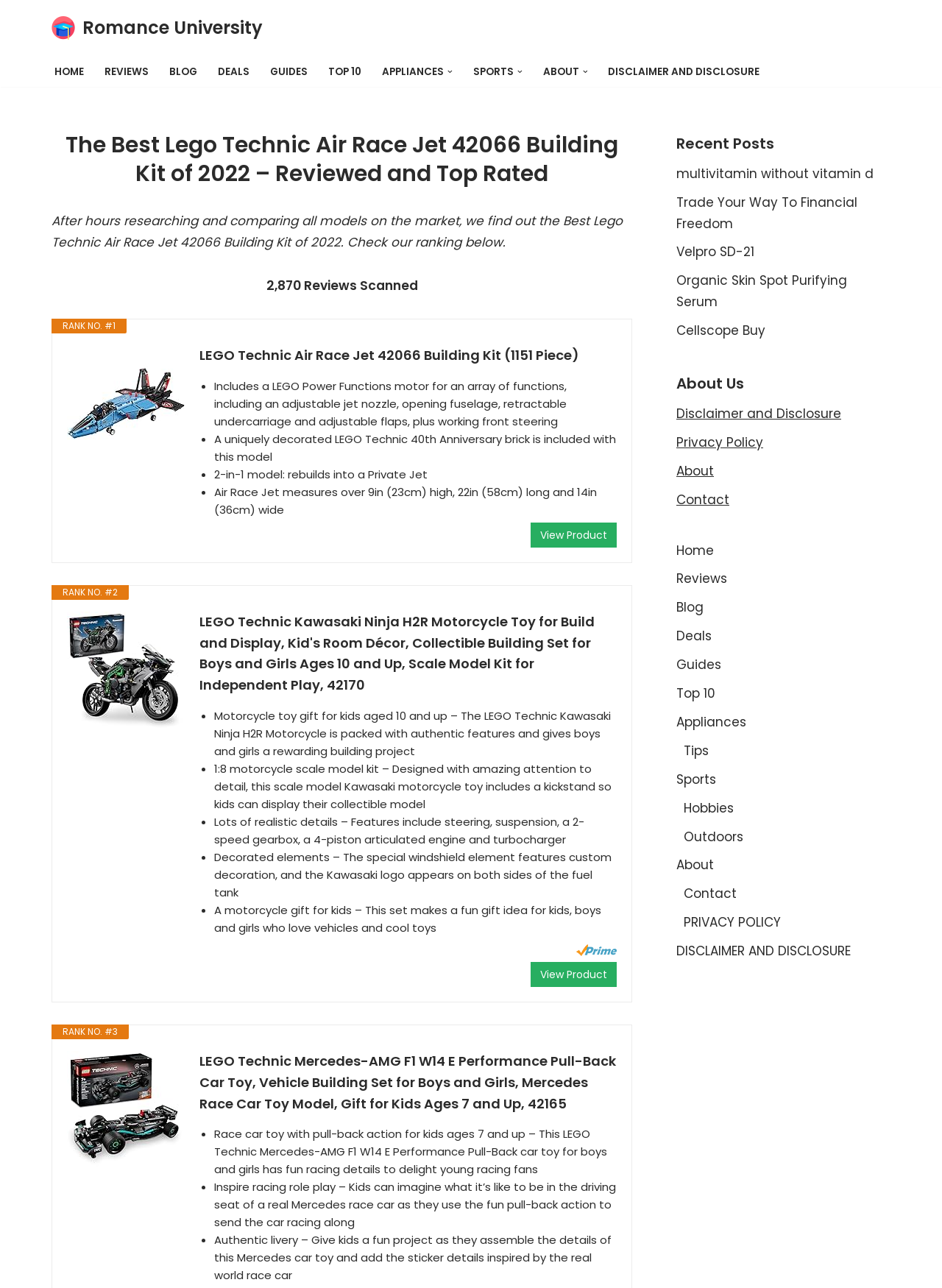Provide the bounding box coordinates of the area you need to click to execute the following instruction: "View the product details of 'LEGO Technic Air Race Jet 42066 Building Kit'".

[0.071, 0.268, 0.196, 0.359]